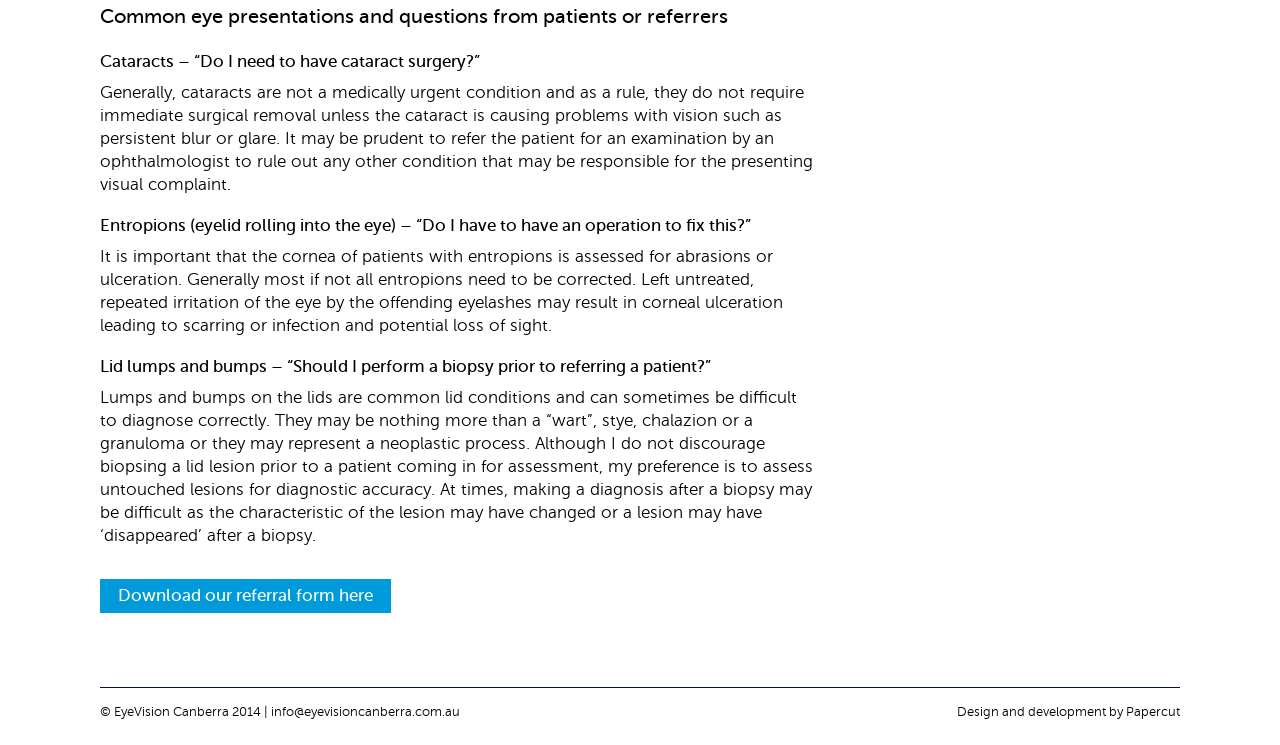Who designed and developed the website?
Your answer should be a single word or phrase derived from the screenshot.

Papercut